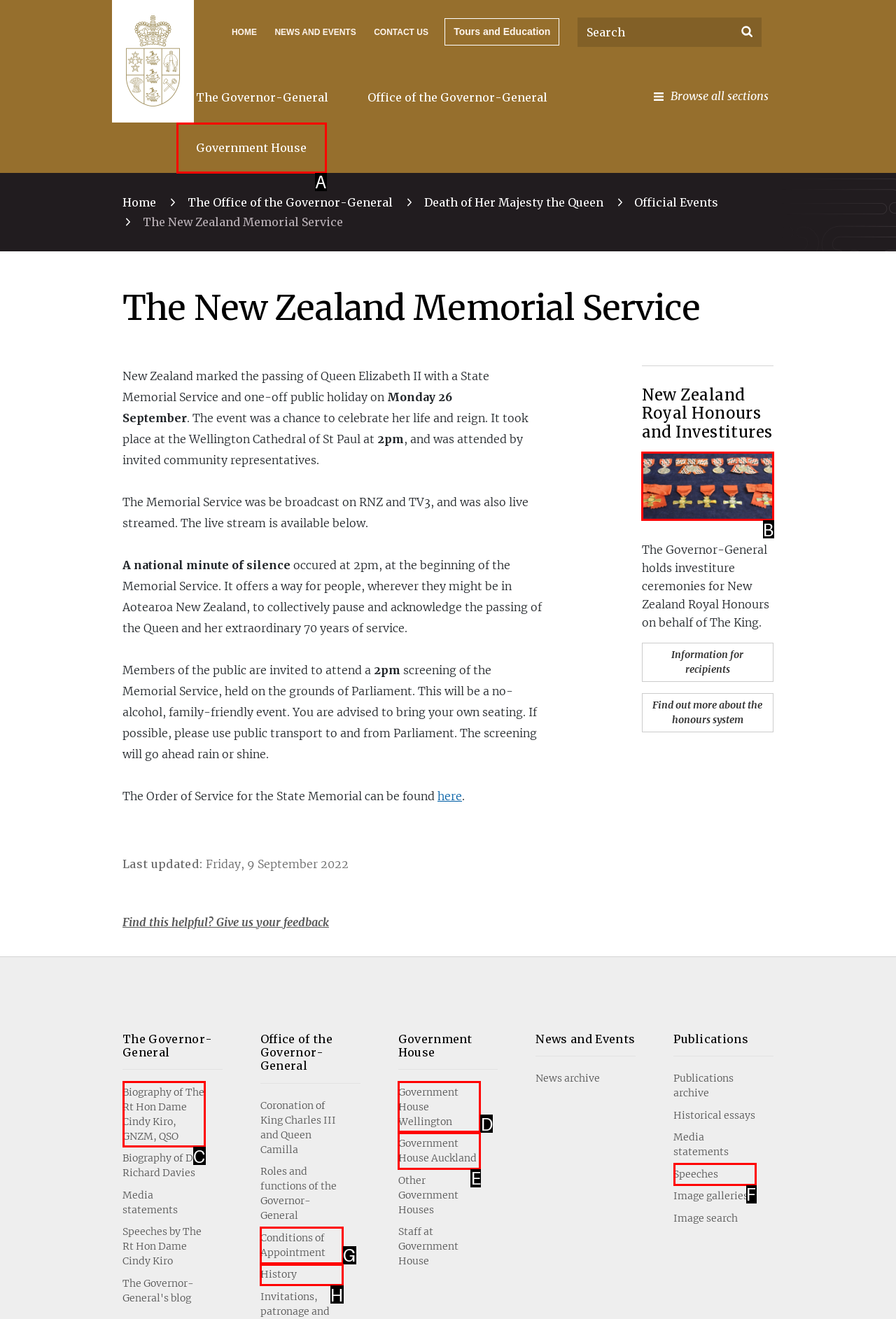From the choices given, find the HTML element that matches this description: Government House Wellington. Answer with the letter of the selected option directly.

D